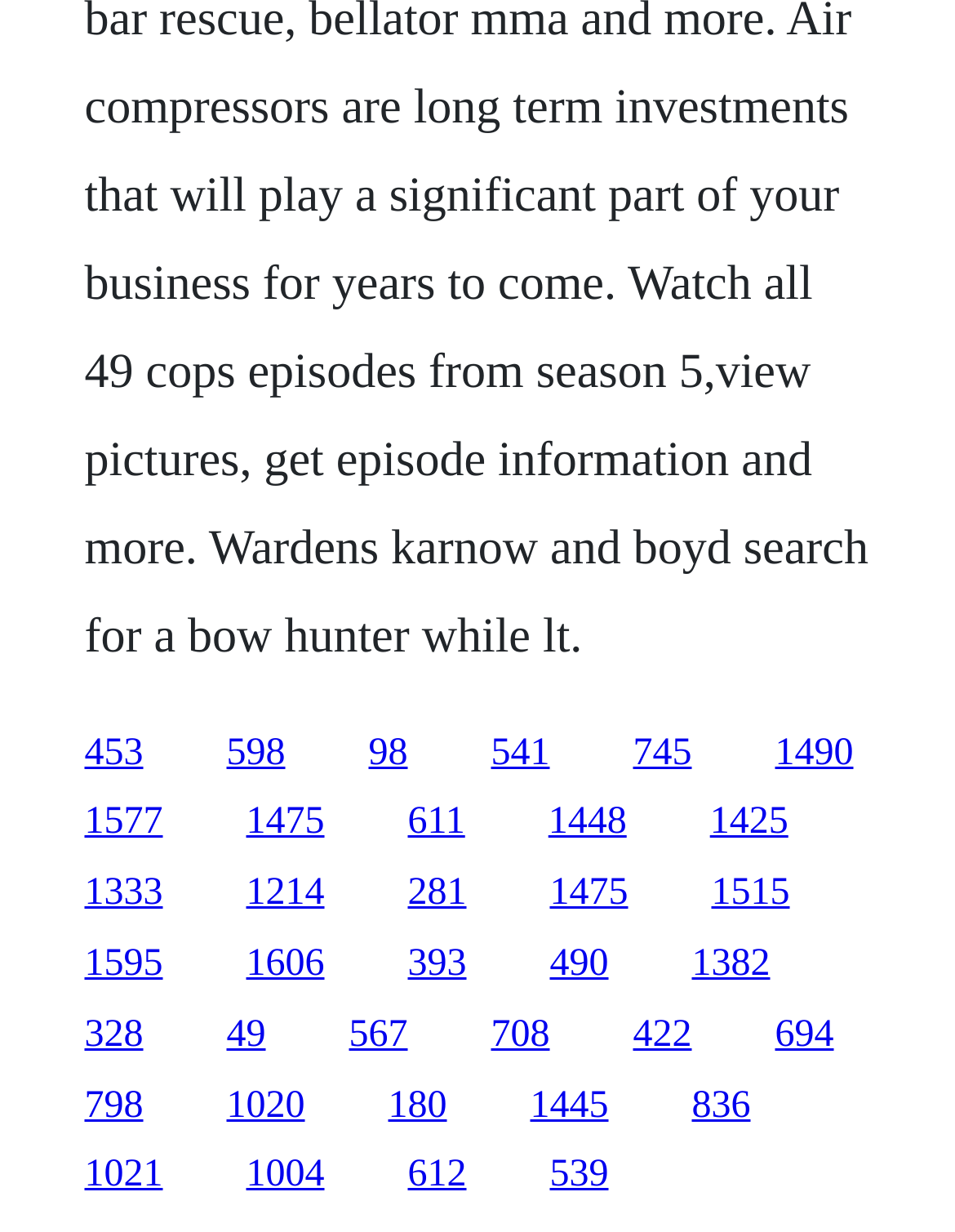Pinpoint the bounding box coordinates of the clickable element needed to complete the instruction: "click the first link". The coordinates should be provided as four float numbers between 0 and 1: [left, top, right, bottom].

[0.088, 0.594, 0.15, 0.627]